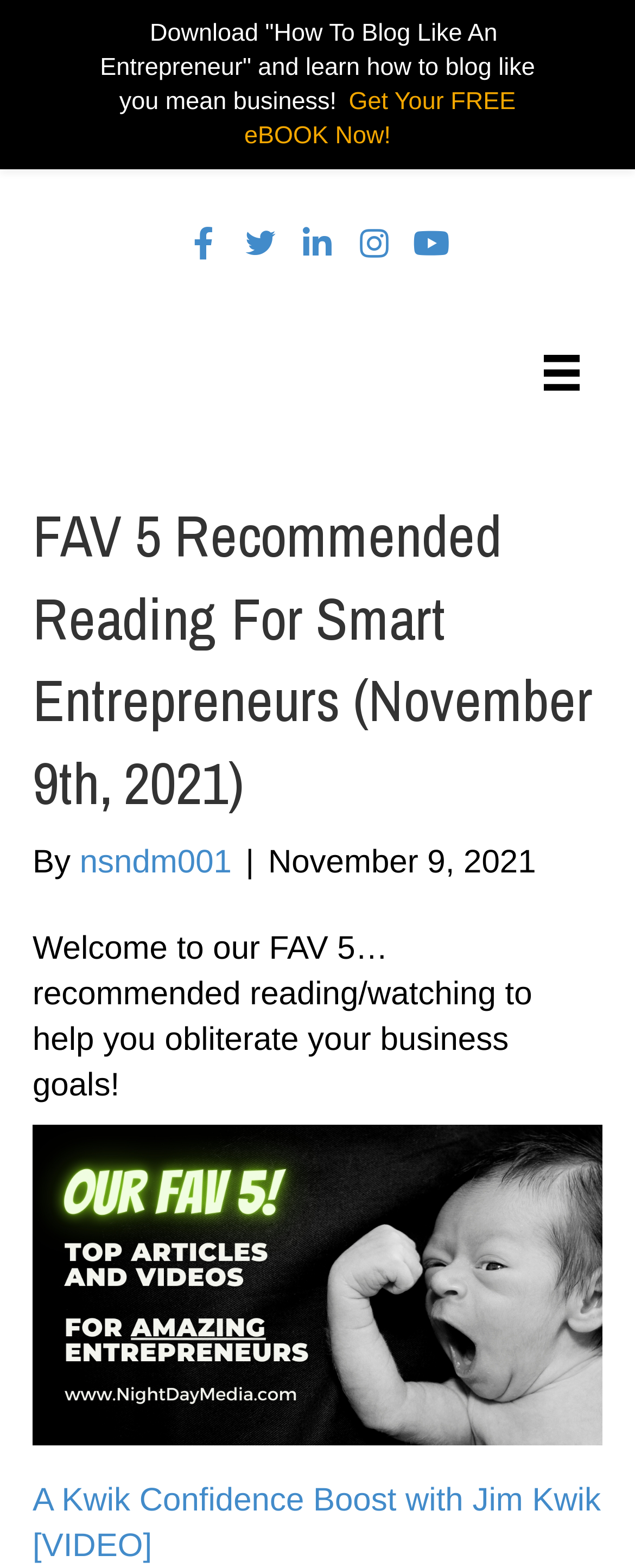Please answer the following query using a single word or phrase: 
What is being offered for free on the webpage?

eBOOK